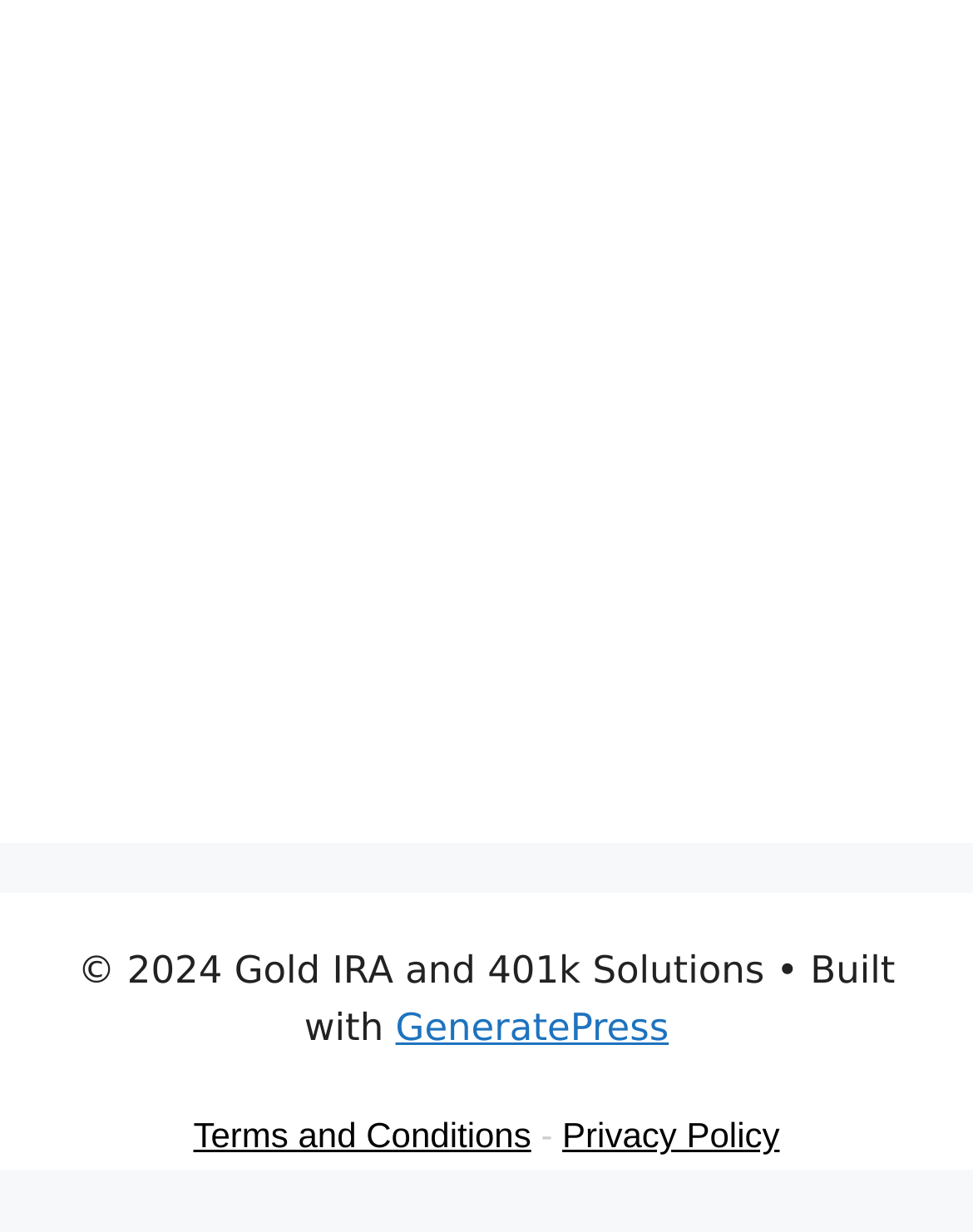Provide the bounding box coordinates of the HTML element described by the text: "GeneratePress". The coordinates should be in the format [left, top, right, bottom] with values between 0 and 1.

[0.406, 0.815, 0.687, 0.851]